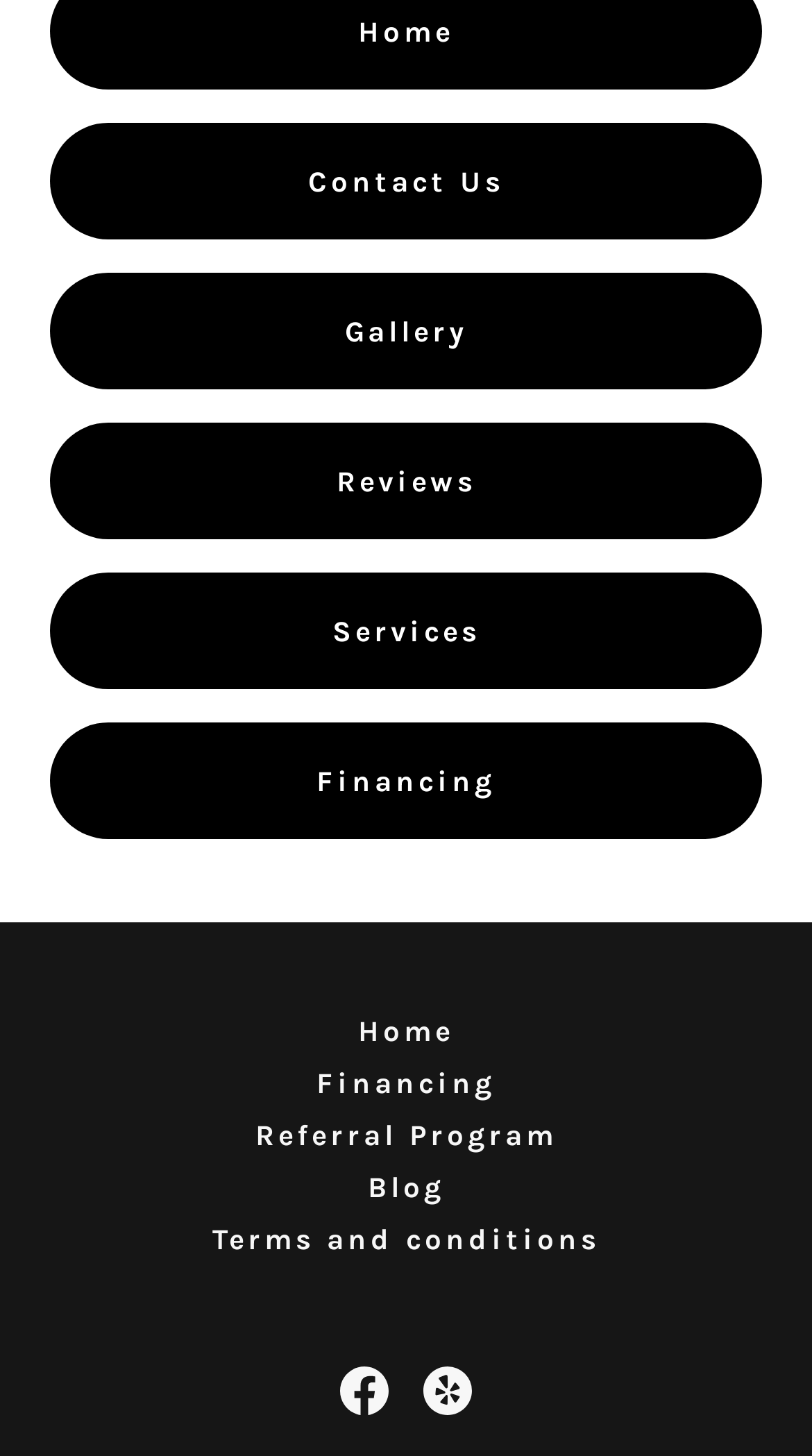What is the second link in the top navigation menu?
Can you provide an in-depth and detailed response to the question?

I looked at the top navigation menu and found the links in order: 'Contact Us', 'Gallery', 'Reviews', 'Services', 'Financing'. The second link is 'Gallery'.